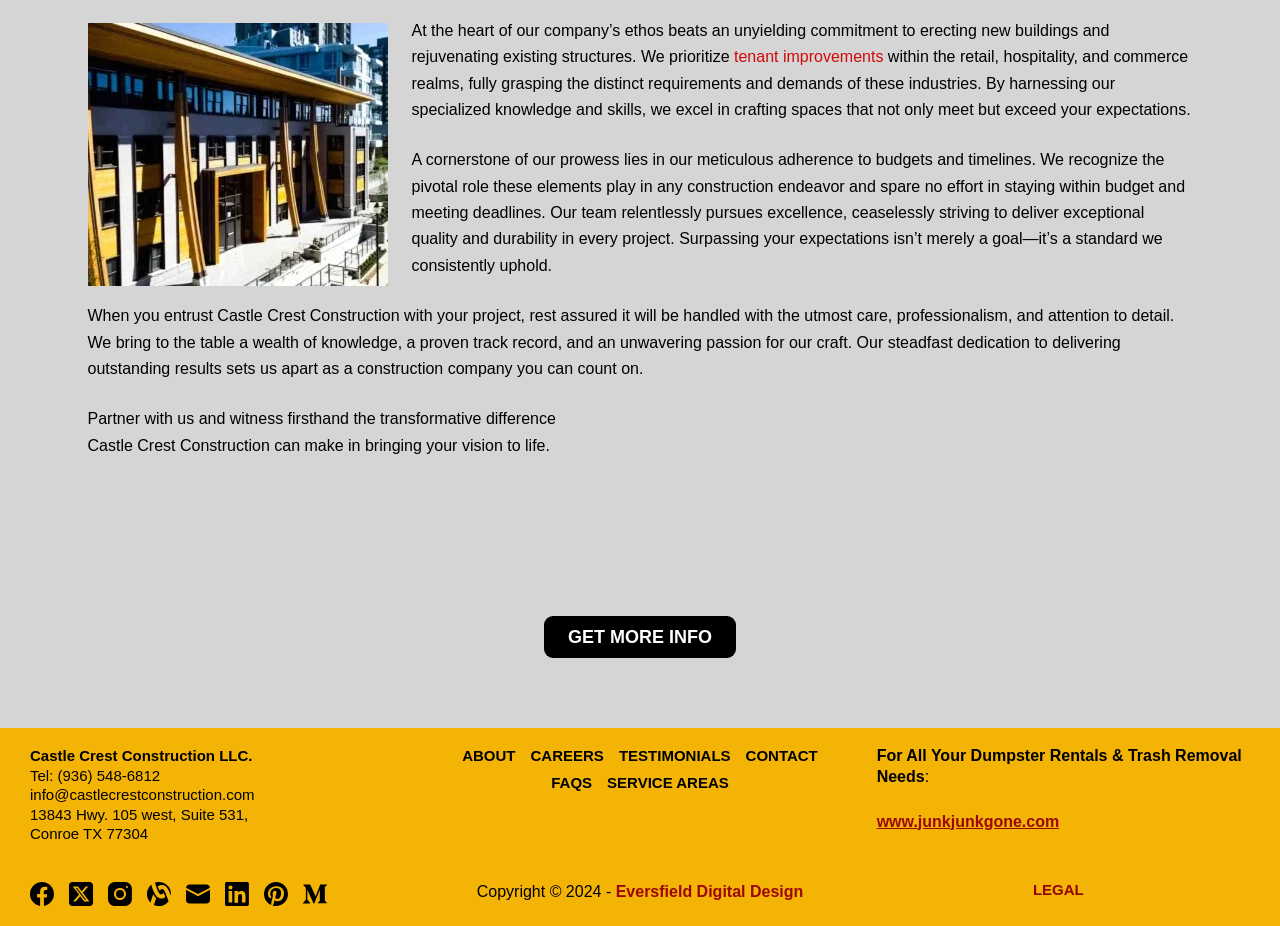Please determine the bounding box coordinates of the area that needs to be clicked to complete this task: 'Contact Castle Crest Construction via email'. The coordinates must be four float numbers between 0 and 1, formatted as [left, top, right, bottom].

[0.023, 0.849, 0.199, 0.867]